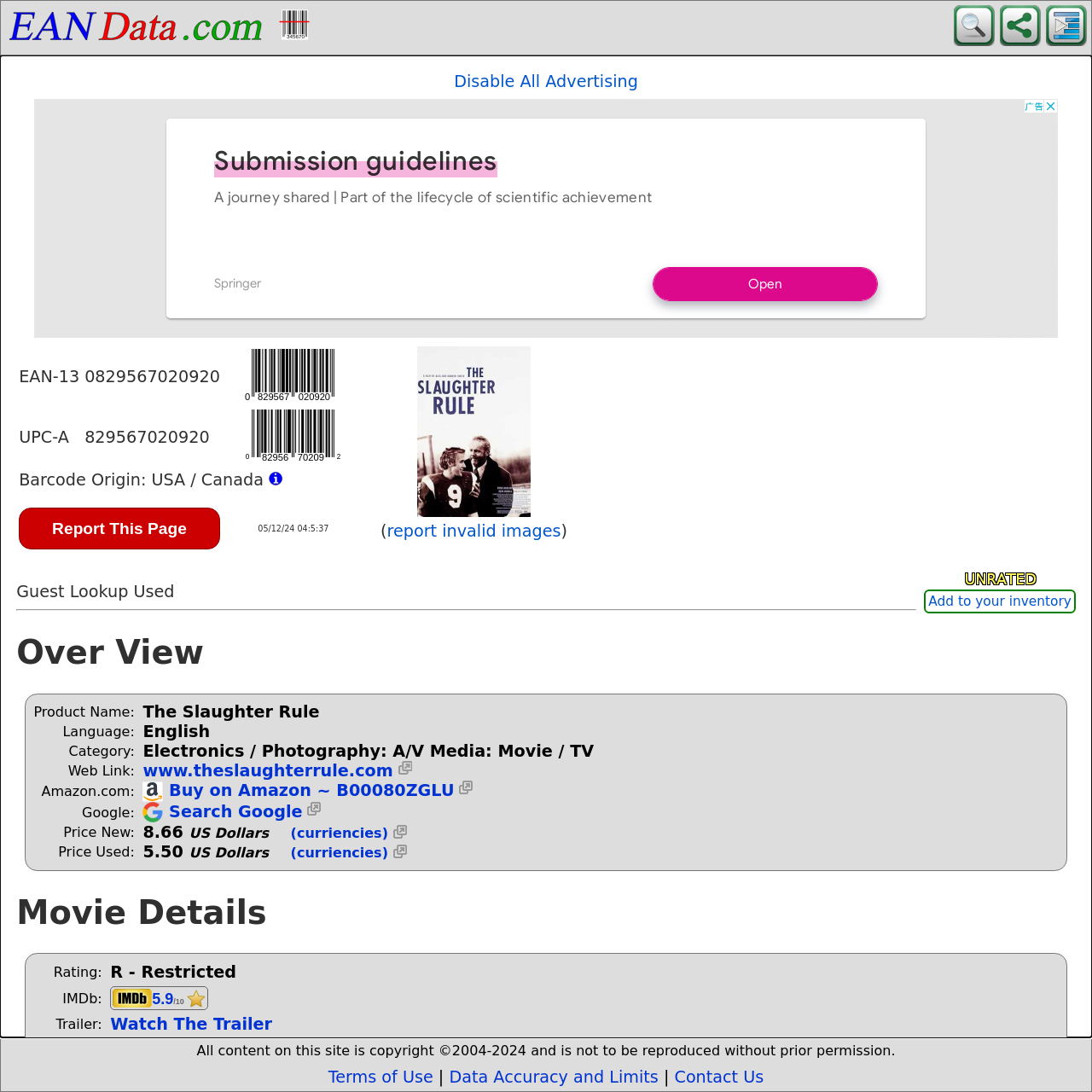Please examine the image and answer the question with a detailed explanation:
What is the product name?

I found the product name by looking at the 'Over View' section, where it is listed as 'Product Name: The Slaughter Rule'.